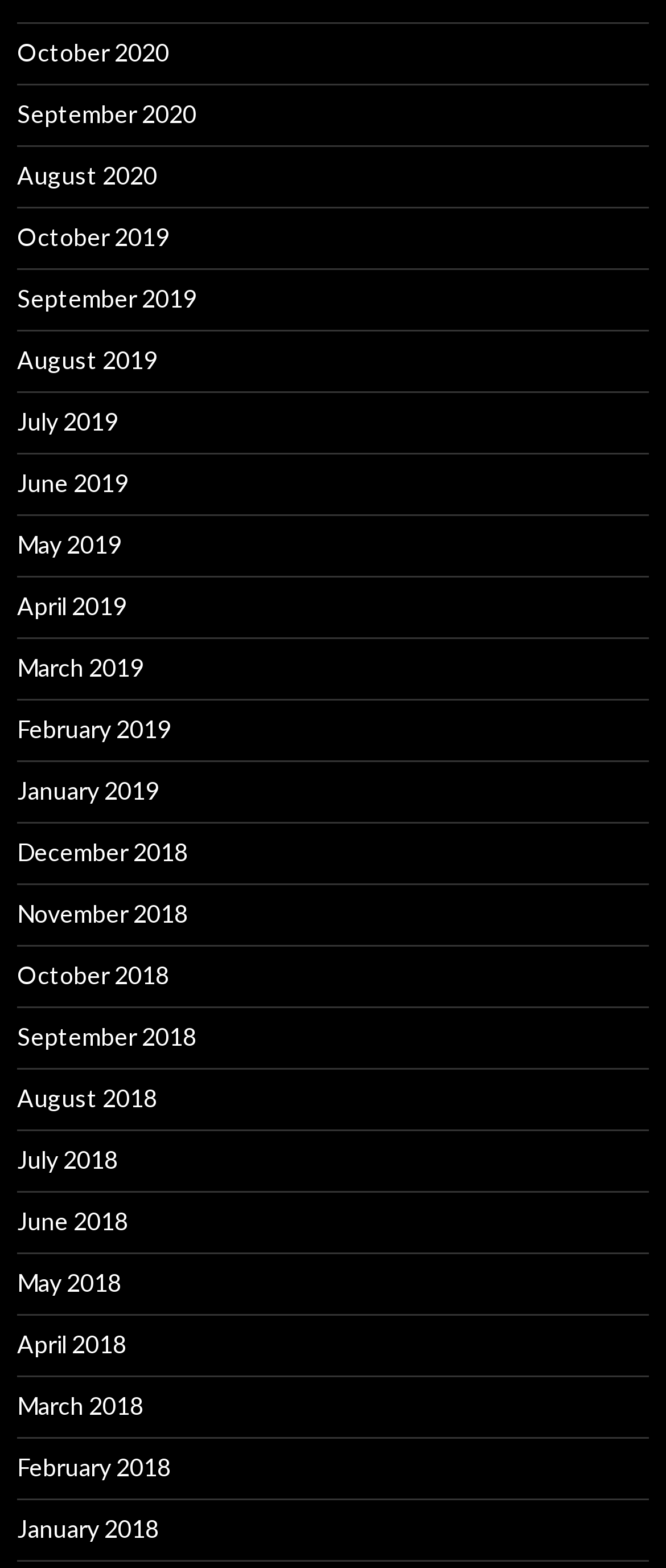Are the months listed in chronological order?
Based on the image, provide a one-word or brief-phrase response.

Yes